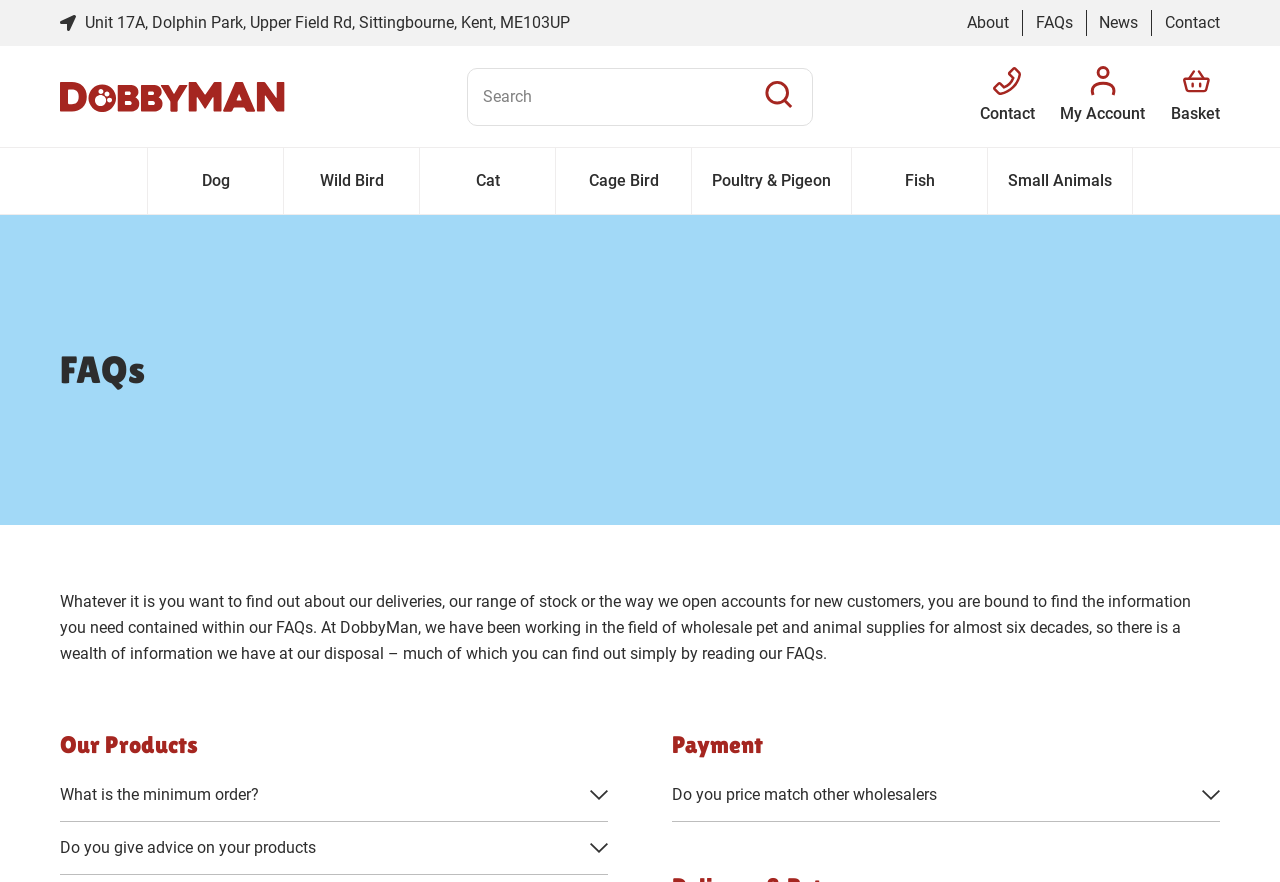Please respond in a single word or phrase: 
What is the topic of the third FAQ question?

Do you give advice on your products